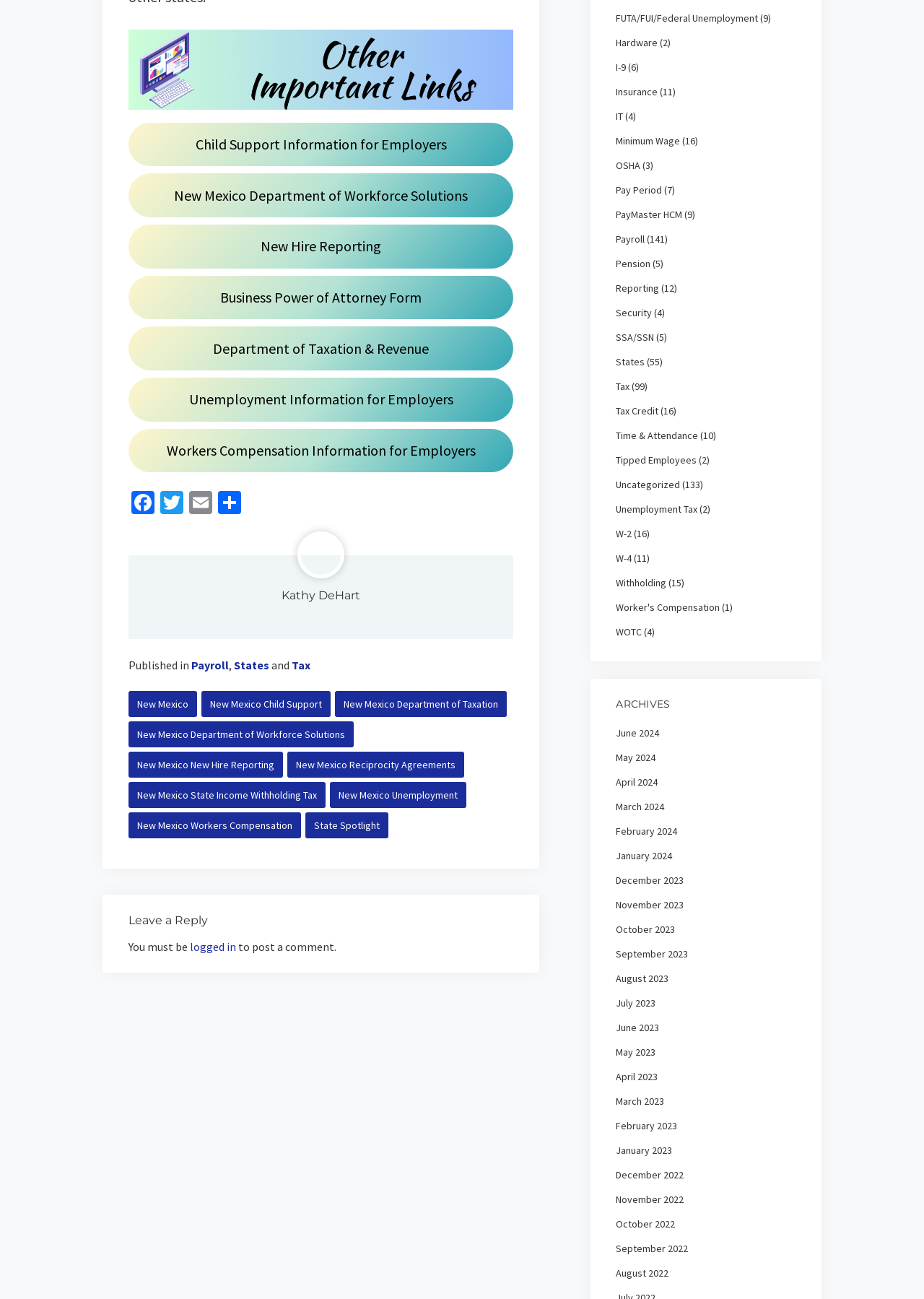Refer to the screenshot and give an in-depth answer to this question: What is the name of the person in the image?

The image with the bounding box coordinates [0.322, 0.409, 0.373, 0.445] has a corresponding heading element with the text 'Kathy DeHart', indicating that the person in the image is Kathy DeHart.